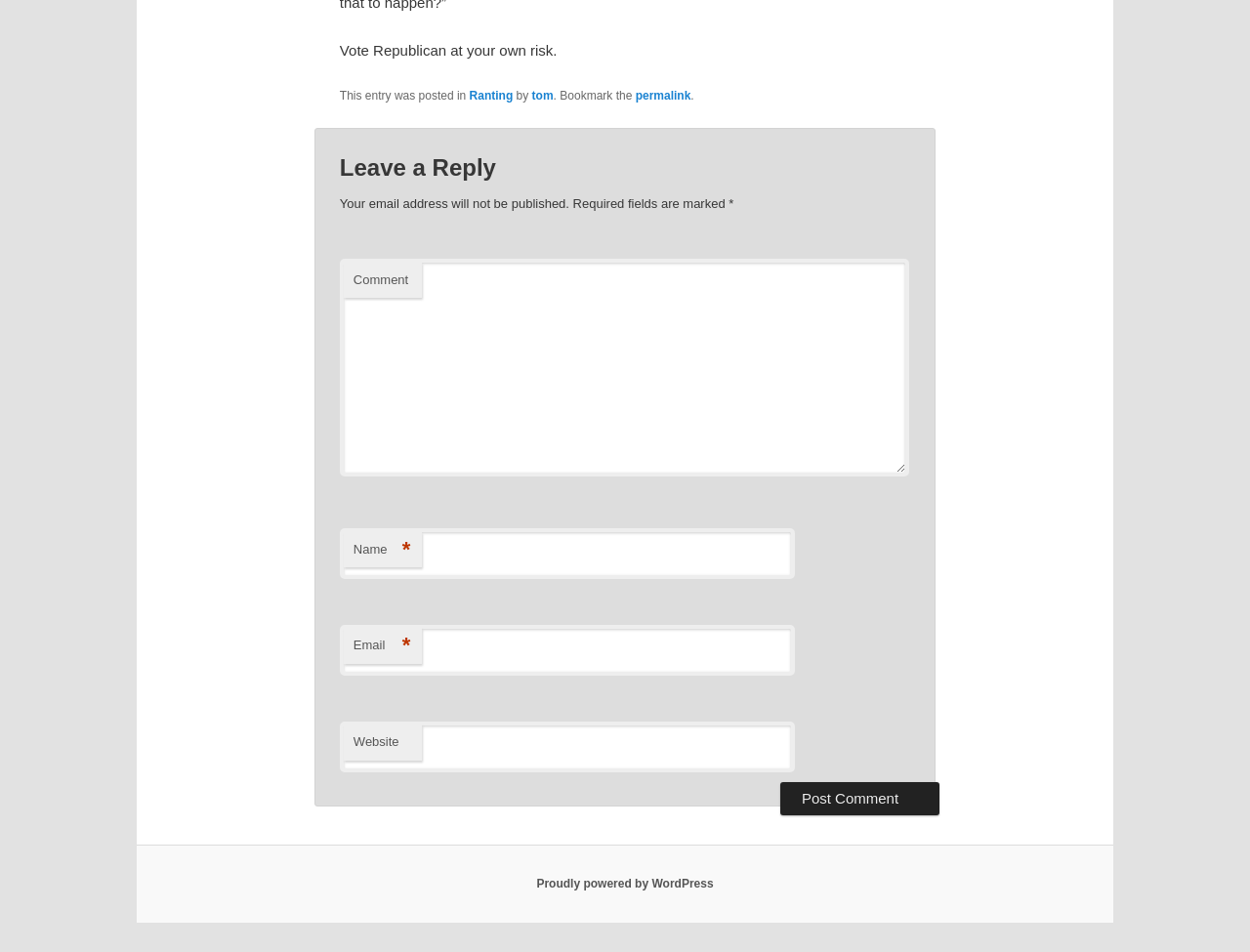Who wrote the post?
Can you give a detailed and elaborate answer to the question?

The author's name is mentioned in the footer section of the webpage, along with the category 'Ranting' and a permalink to the post.